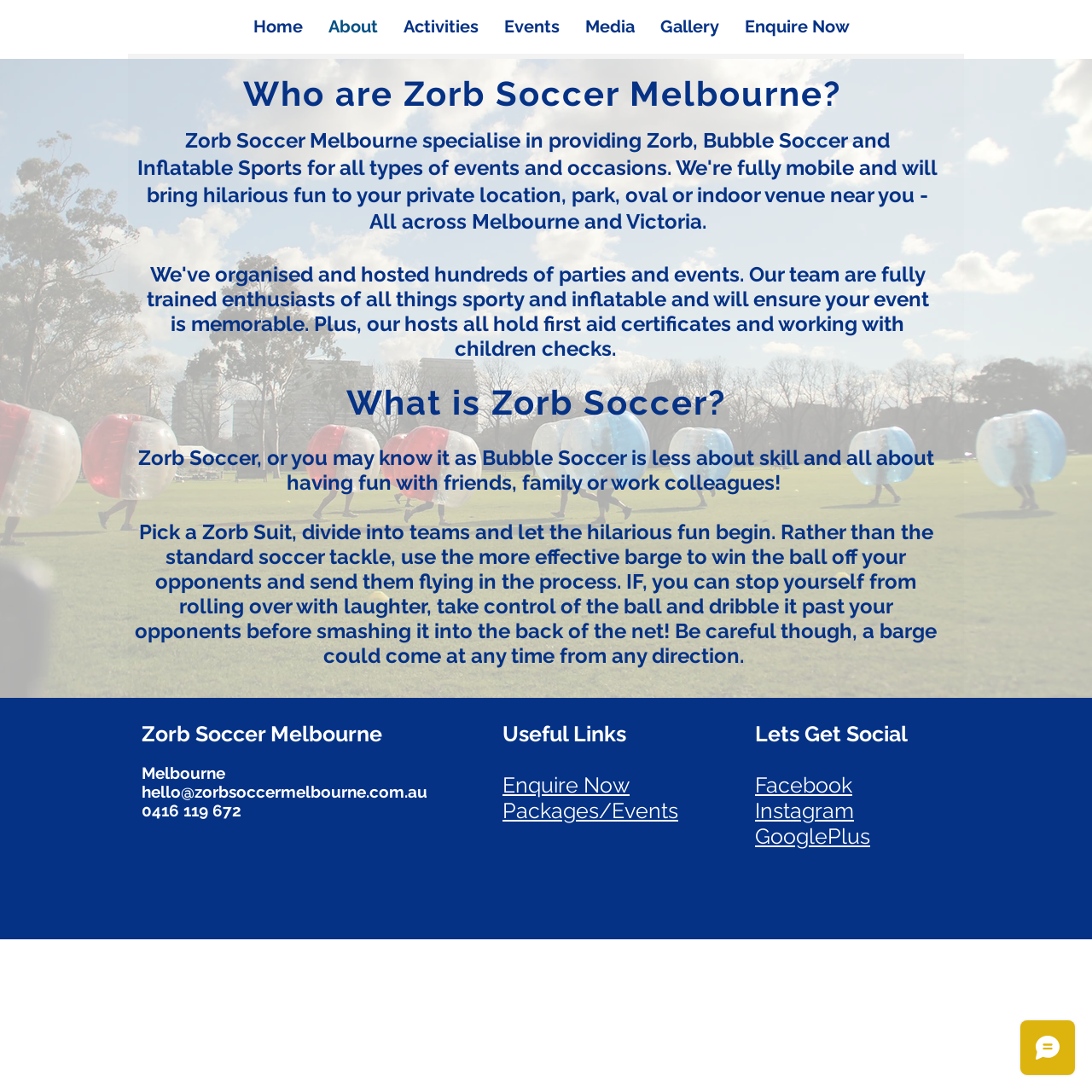Please specify the bounding box coordinates for the clickable region that will help you carry out the instruction: "Check email address".

[0.13, 0.717, 0.391, 0.734]